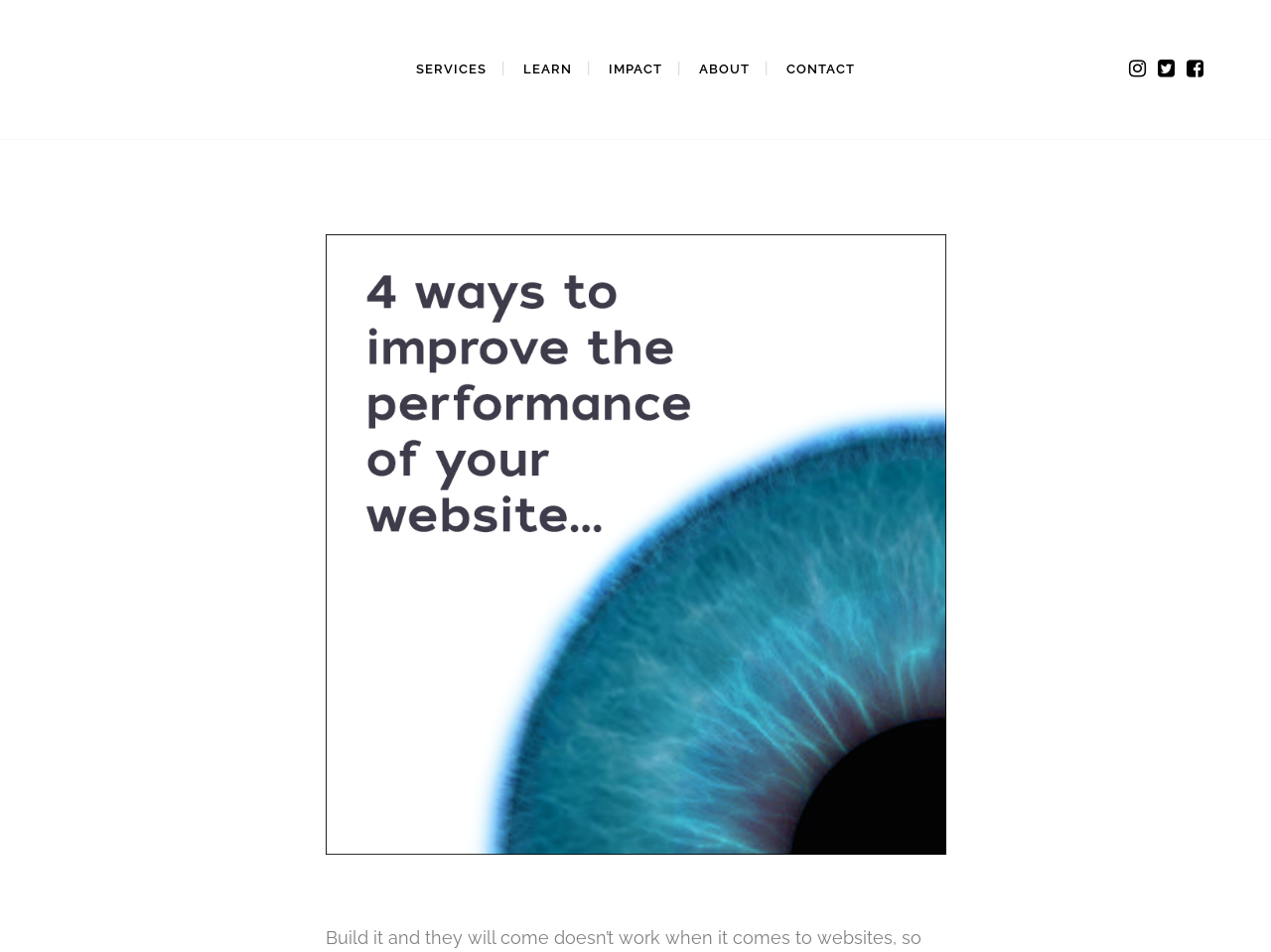For the element described, predict the bounding box coordinates as (top-left x, top-left y, bottom-right x, bottom-right y). All values should be between 0 and 1. Element description: About

[0.686, 0.669, 0.906, 0.692]